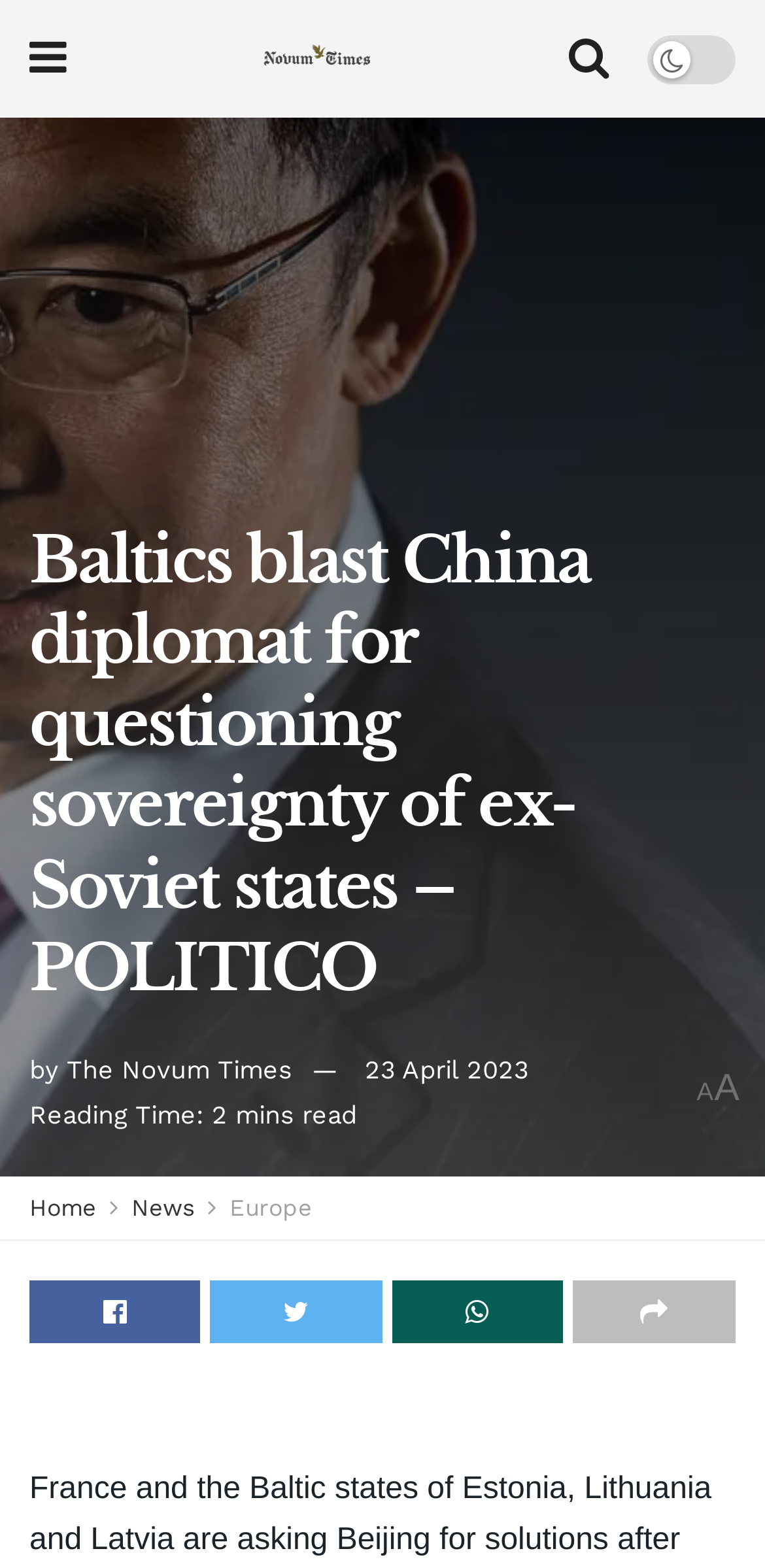What is the name of the news organization?
Look at the image and answer with only one word or phrase.

The Novum Times